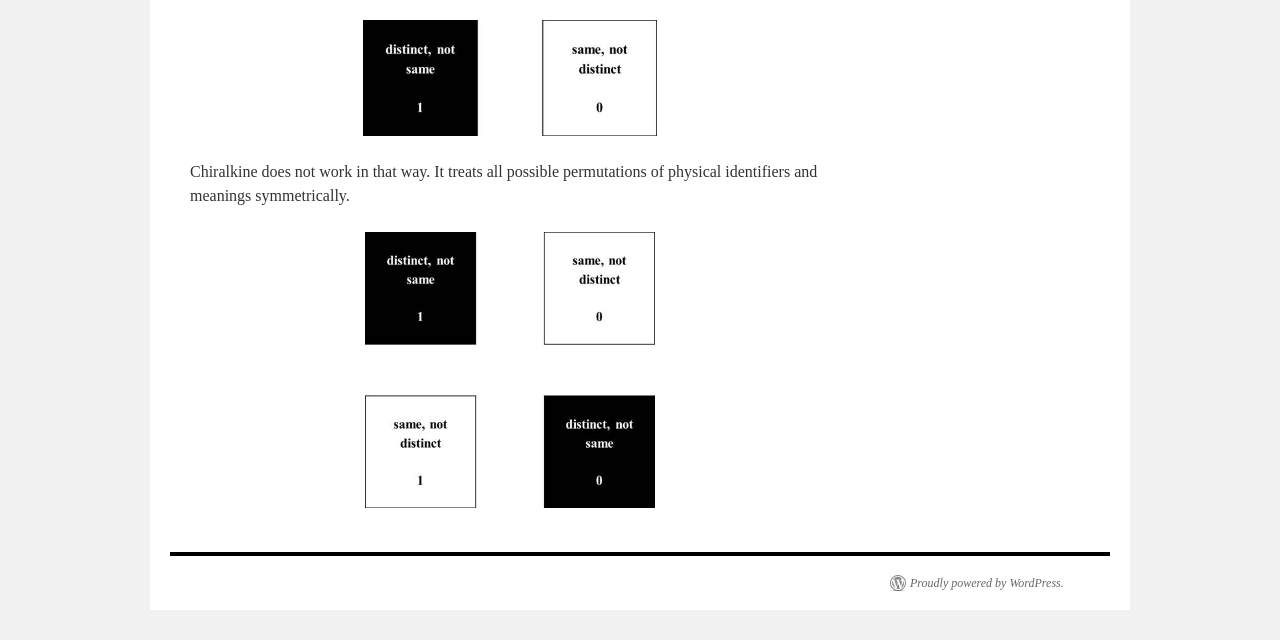Calculate the bounding box coordinates for the UI element based on the following description: "Proudly powered by WordPress.". Ensure the coordinates are four float numbers between 0 and 1, i.e., [left, top, right, bottom].

[0.695, 0.898, 0.831, 0.923]